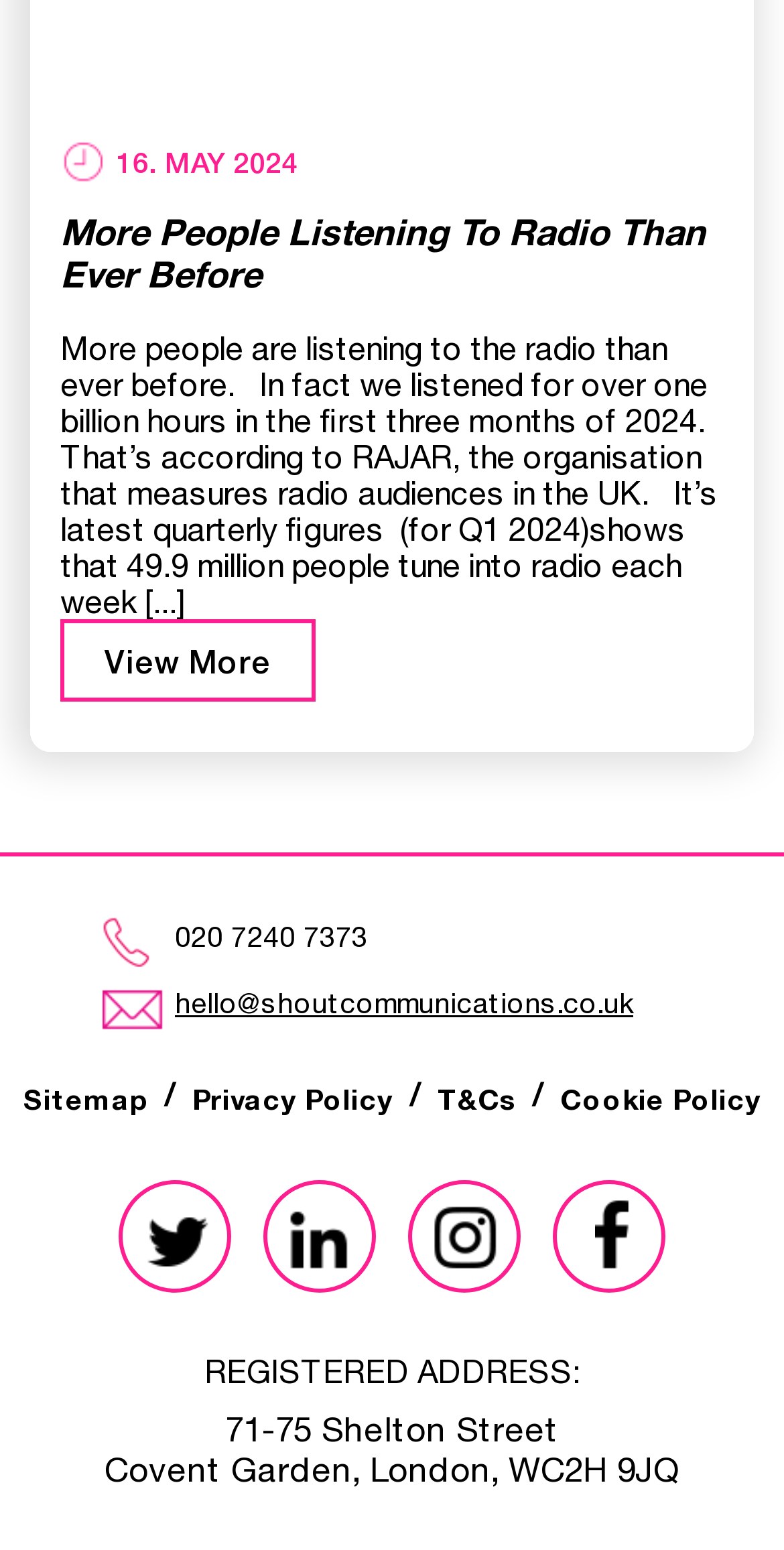What is the phone number provided on the webpage?
Can you provide an in-depth and detailed response to the question?

The link '020 7240 7373' is provided on the webpage, which indicates that this is the phone number provided on the webpage.